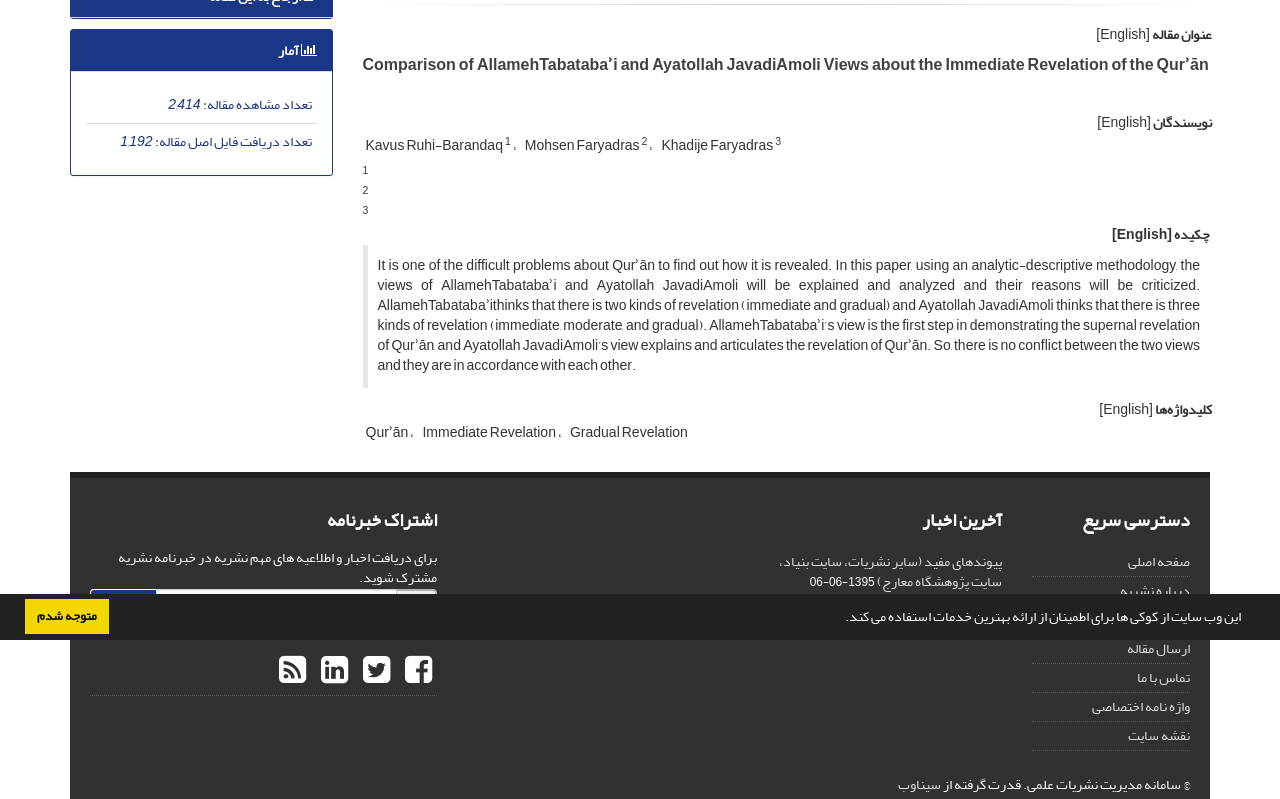Identify the bounding box for the UI element specified in this description: "درباره نشریه". The coordinates must be four float numbers between 0 and 1, formatted as [left, top, right, bottom].

[0.875, 0.722, 0.93, 0.756]